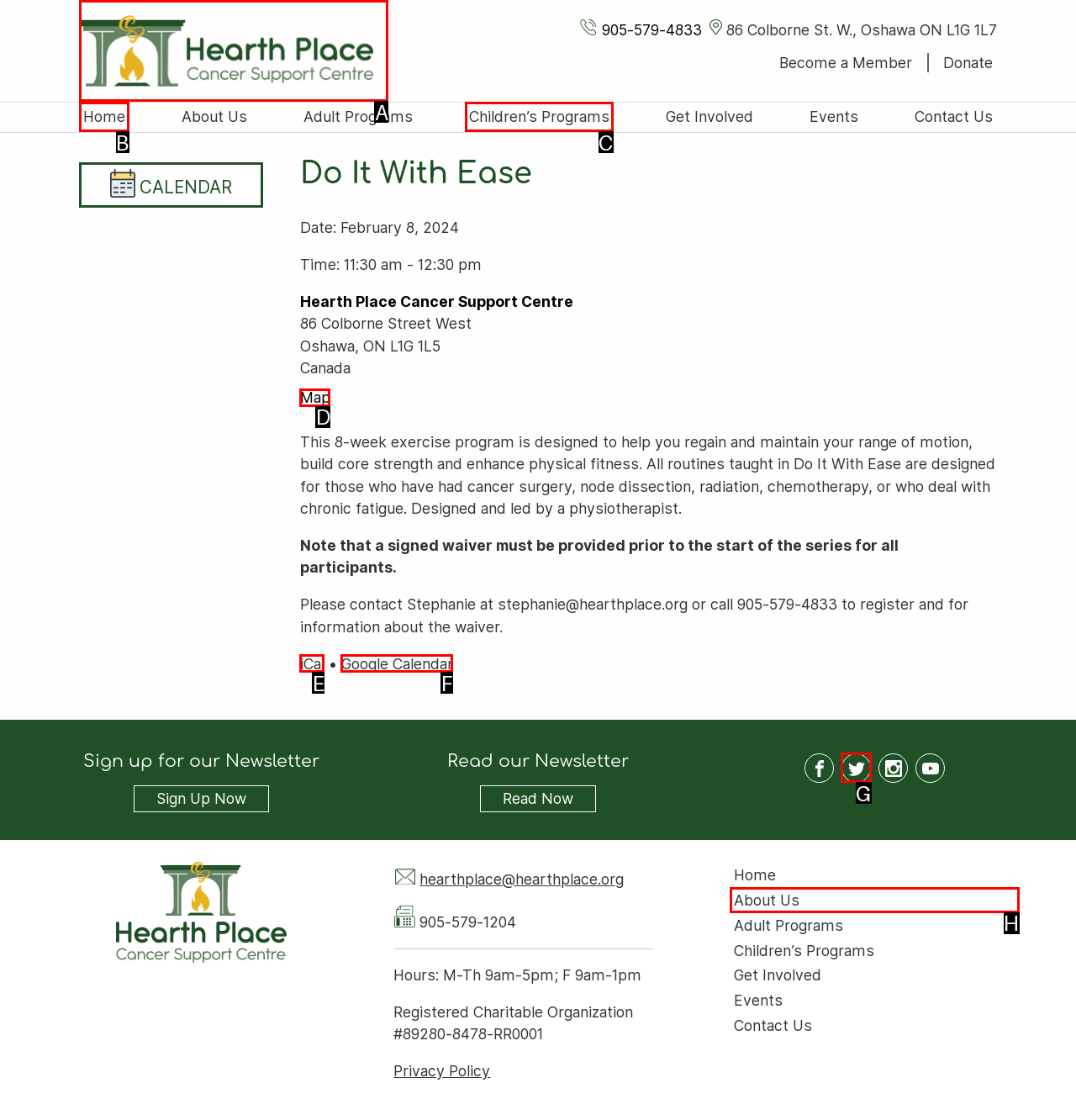Select the letter that corresponds to this element description: Children’s Programs
Answer with the letter of the correct option directly.

C